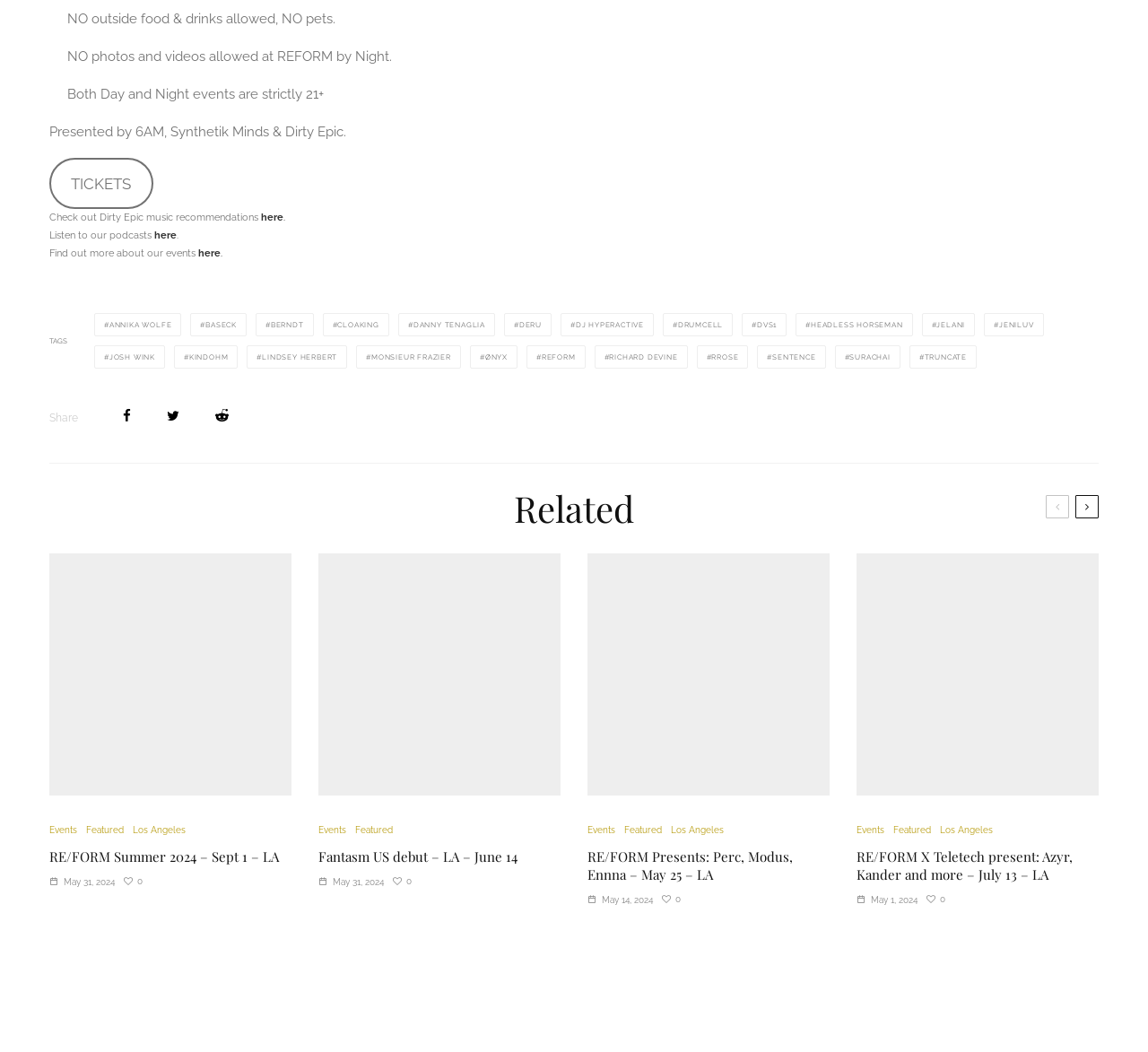Identify the bounding box coordinates of the area that should be clicked in order to complete the given instruction: "Share". The bounding box coordinates should be four float numbers between 0 and 1, i.e., [left, top, right, bottom].

[0.043, 0.391, 0.068, 0.403]